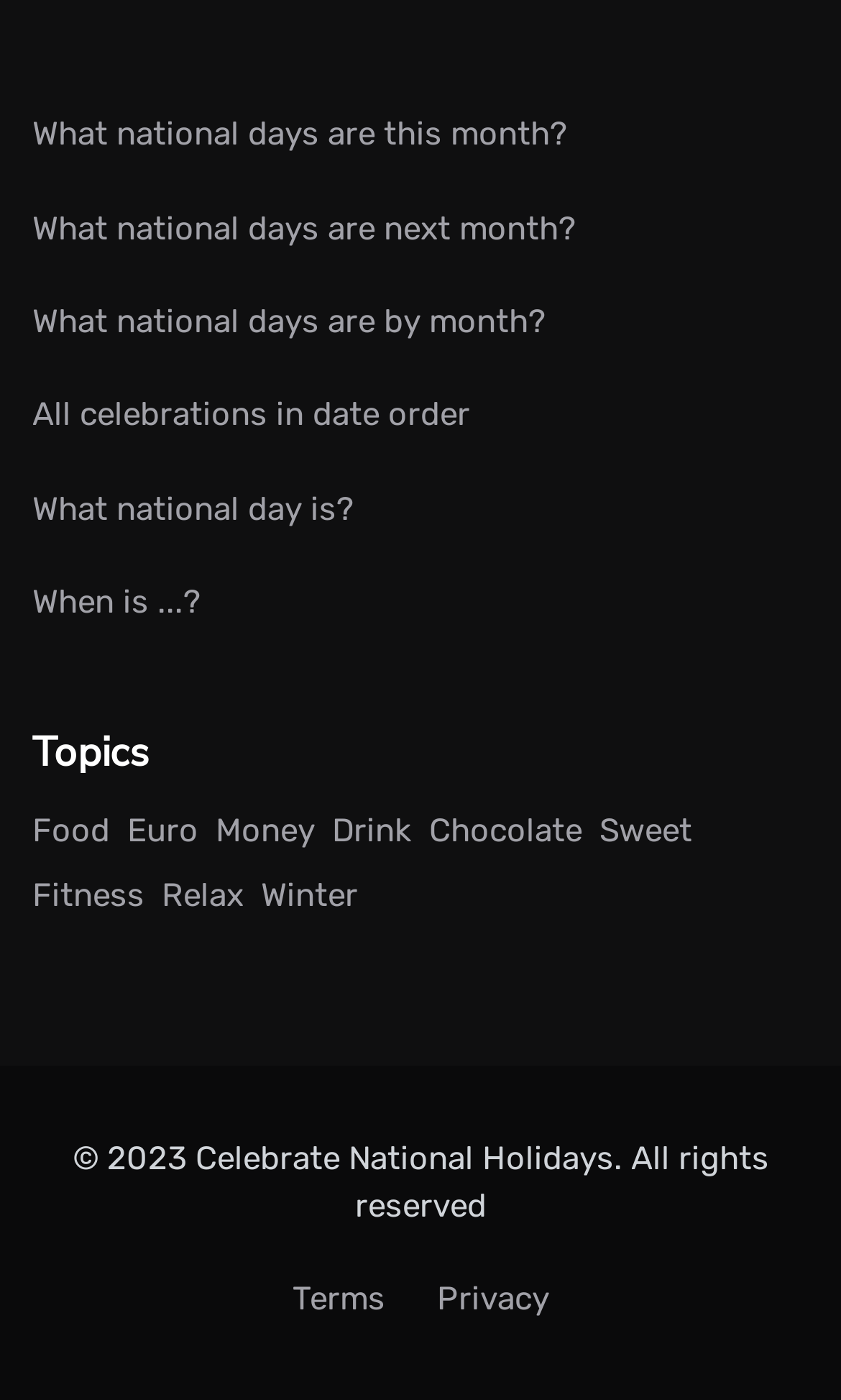Show the bounding box coordinates of the element that should be clicked to complete the task: "Read more about Centaline Group's property transaction value".

None